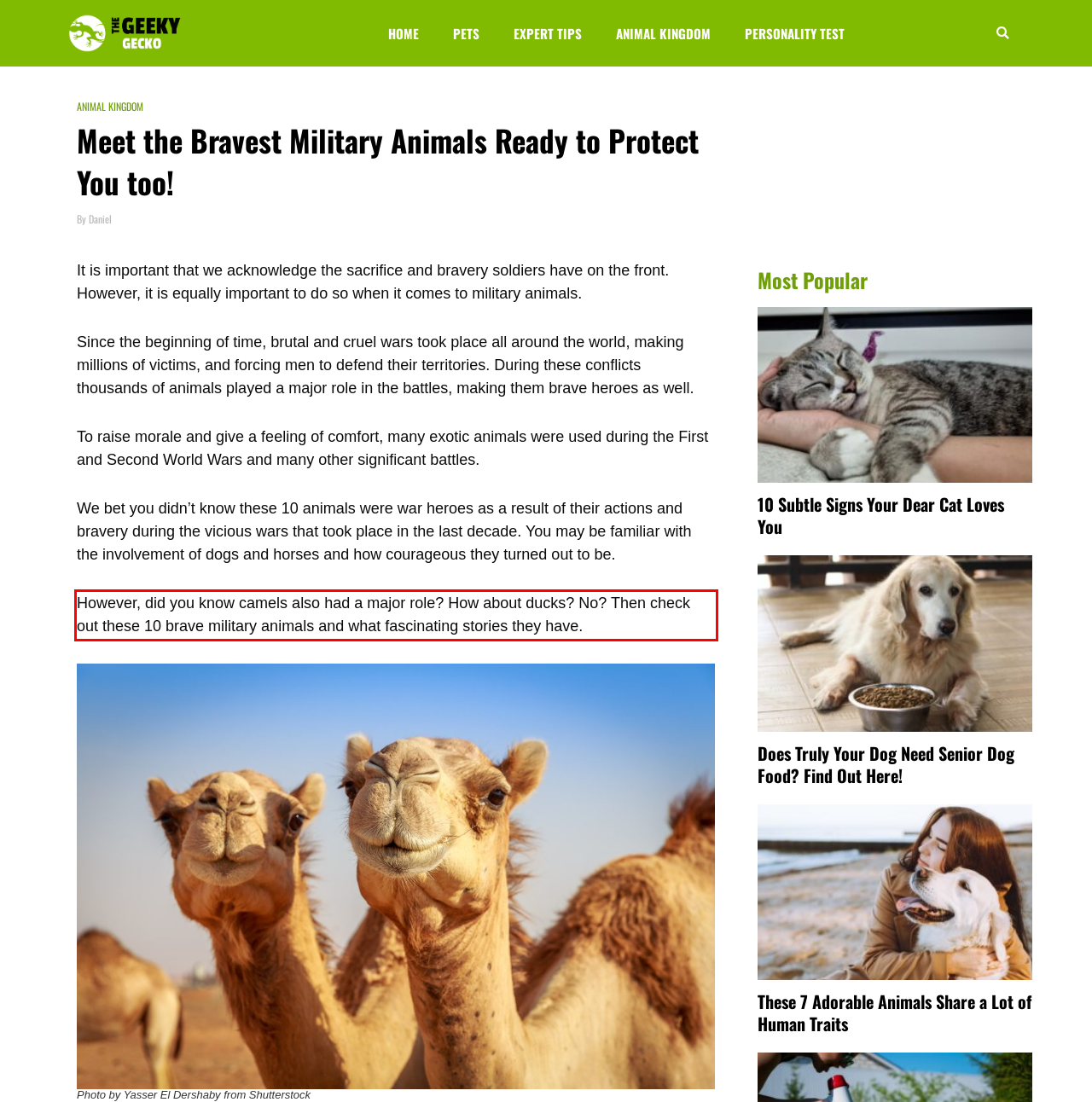You are provided with a screenshot of a webpage containing a red bounding box. Please extract the text enclosed by this red bounding box.

However, did you know camels also had a major role? How about ducks? No? Then check out these 10 brave military animals and what fascinating stories they have.